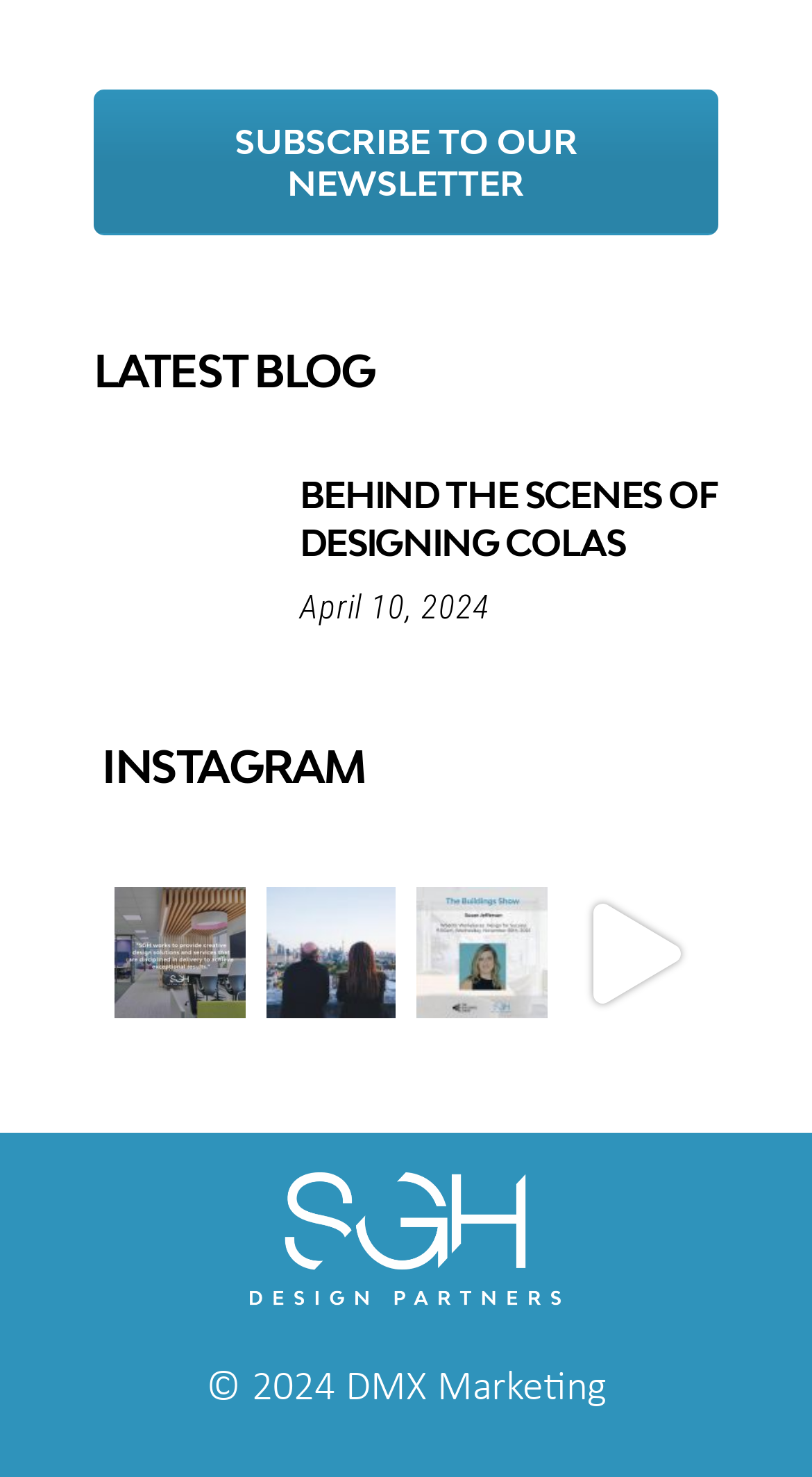Determine the bounding box coordinates of the clickable region to execute the instruction: "View office interior design in Vancouver". The coordinates should be four float numbers between 0 and 1, denoted as [left, top, right, bottom].

[0.115, 0.319, 0.318, 0.43]